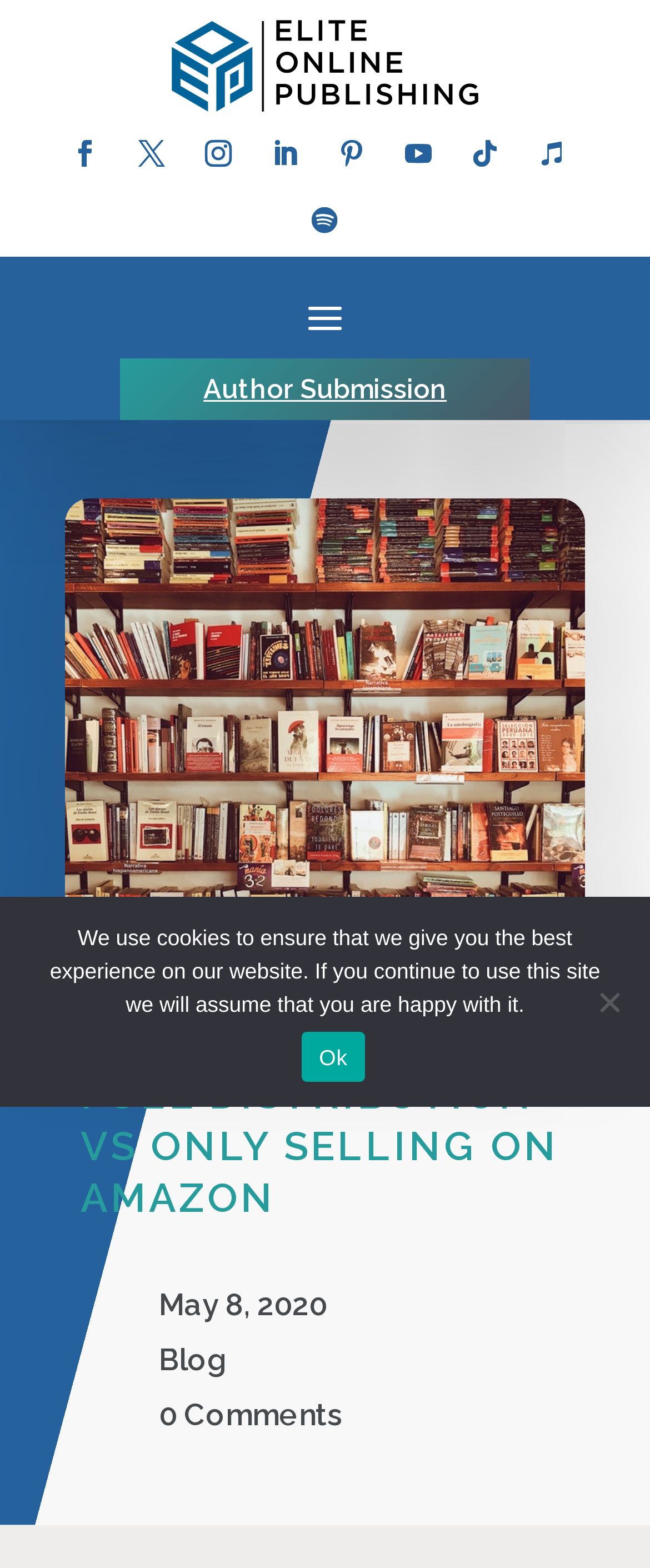Provide the bounding box coordinates of the area you need to click to execute the following instruction: "Click the Blog link".

[0.245, 0.856, 0.35, 0.878]